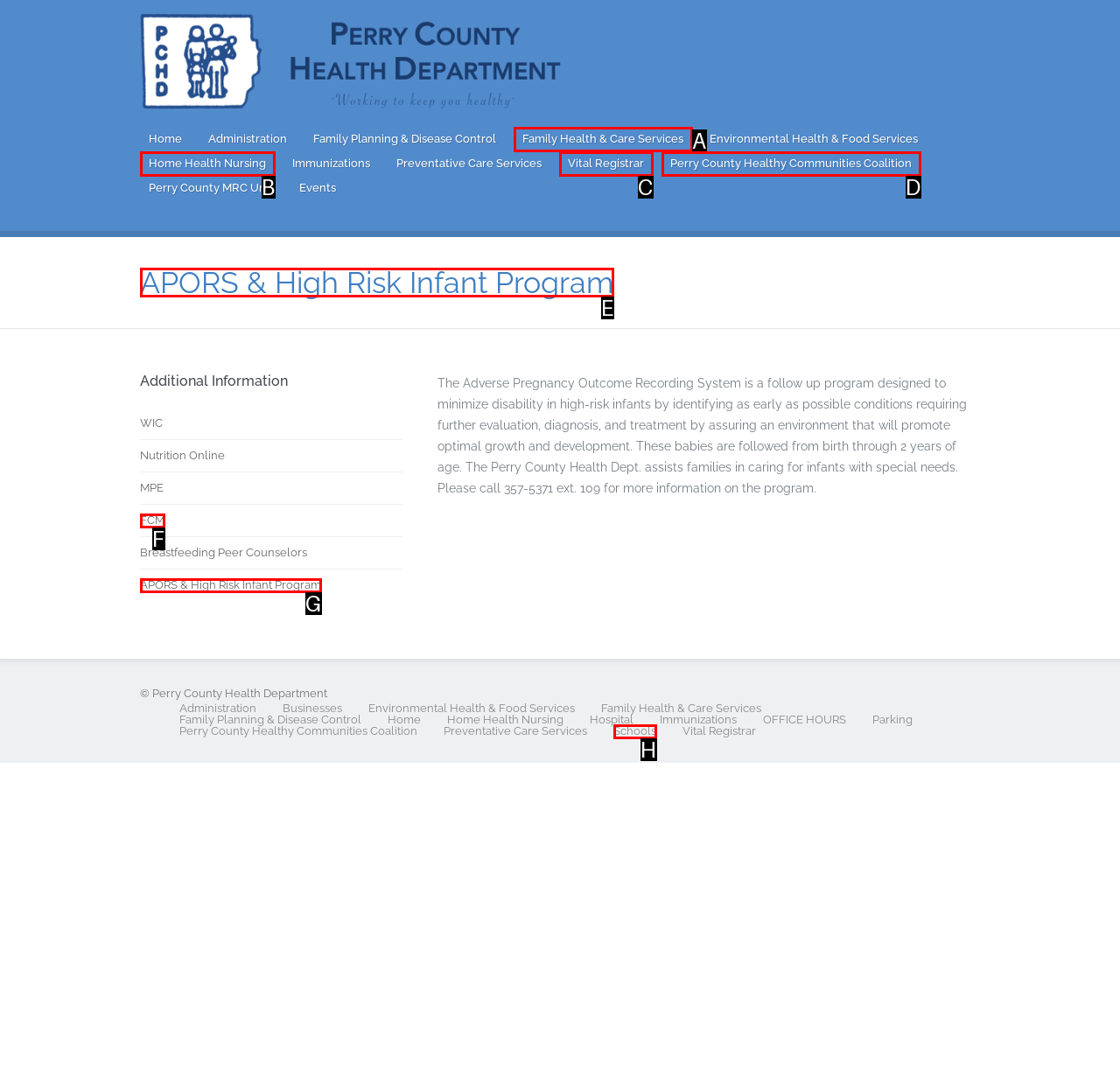Tell me which one HTML element I should click to complete the following instruction: Learn more about APORS & High Risk Infant Program
Answer with the option's letter from the given choices directly.

E